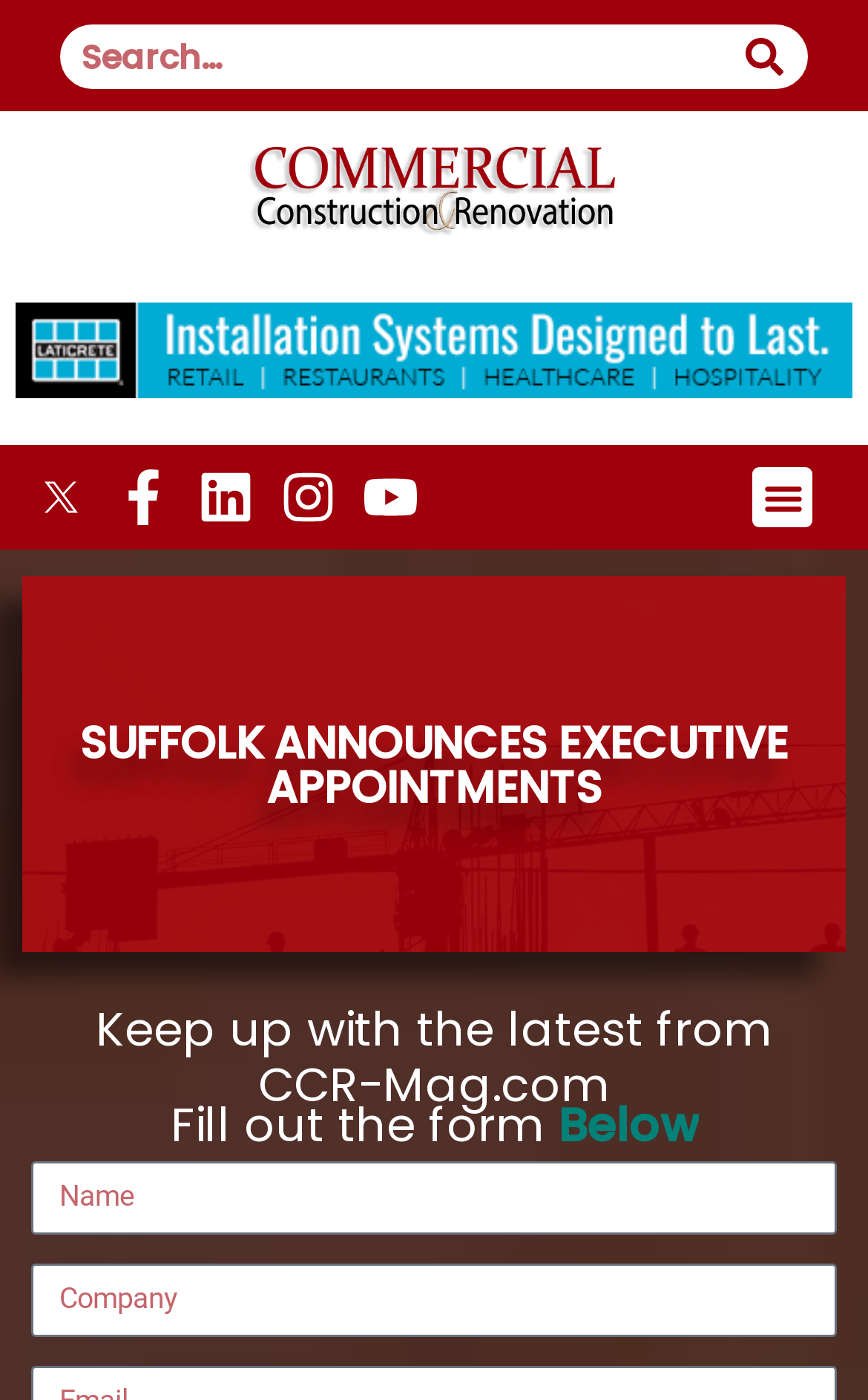Identify the bounding box coordinates for the element you need to click to achieve the following task: "Toggle the menu". The coordinates must be four float values ranging from 0 to 1, formatted as [left, top, right, bottom].

[0.867, 0.334, 0.936, 0.377]